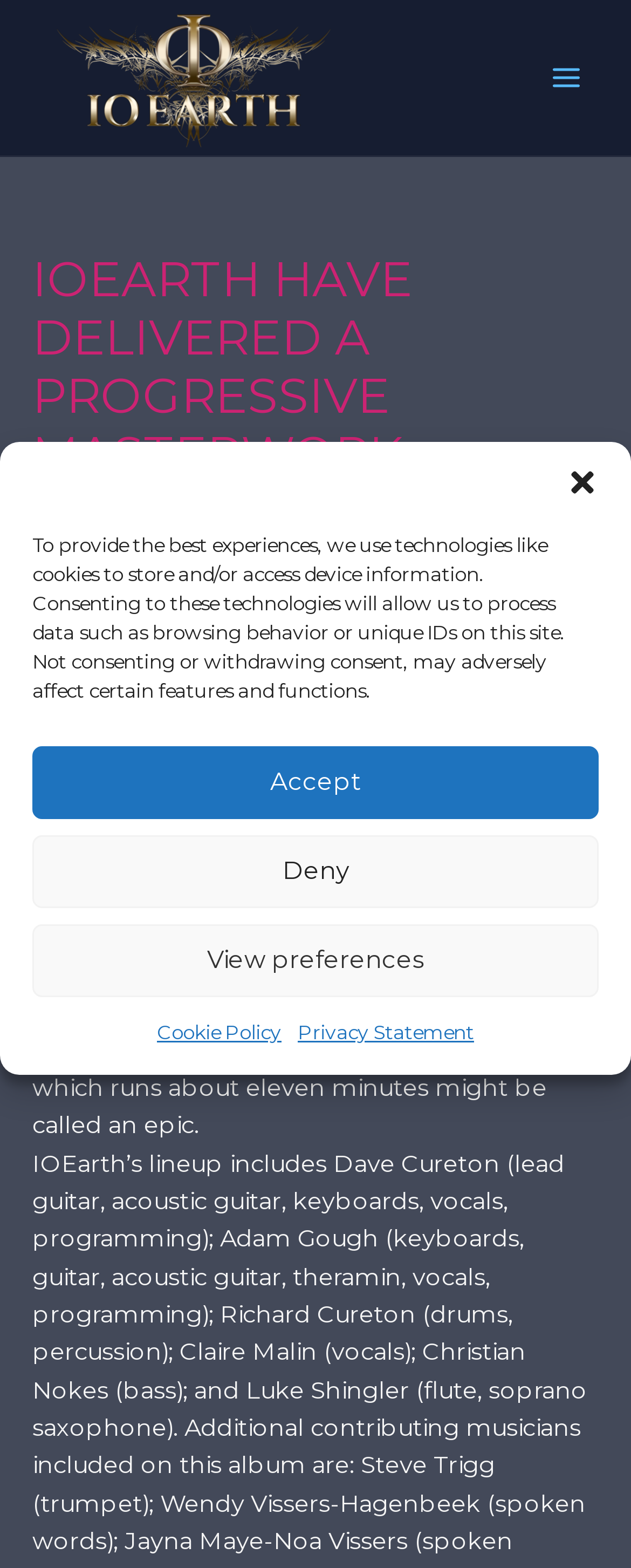Please find the bounding box coordinates of the section that needs to be clicked to achieve this instruction: "Click the IO Earth link".

[0.051, 0.041, 0.567, 0.059]